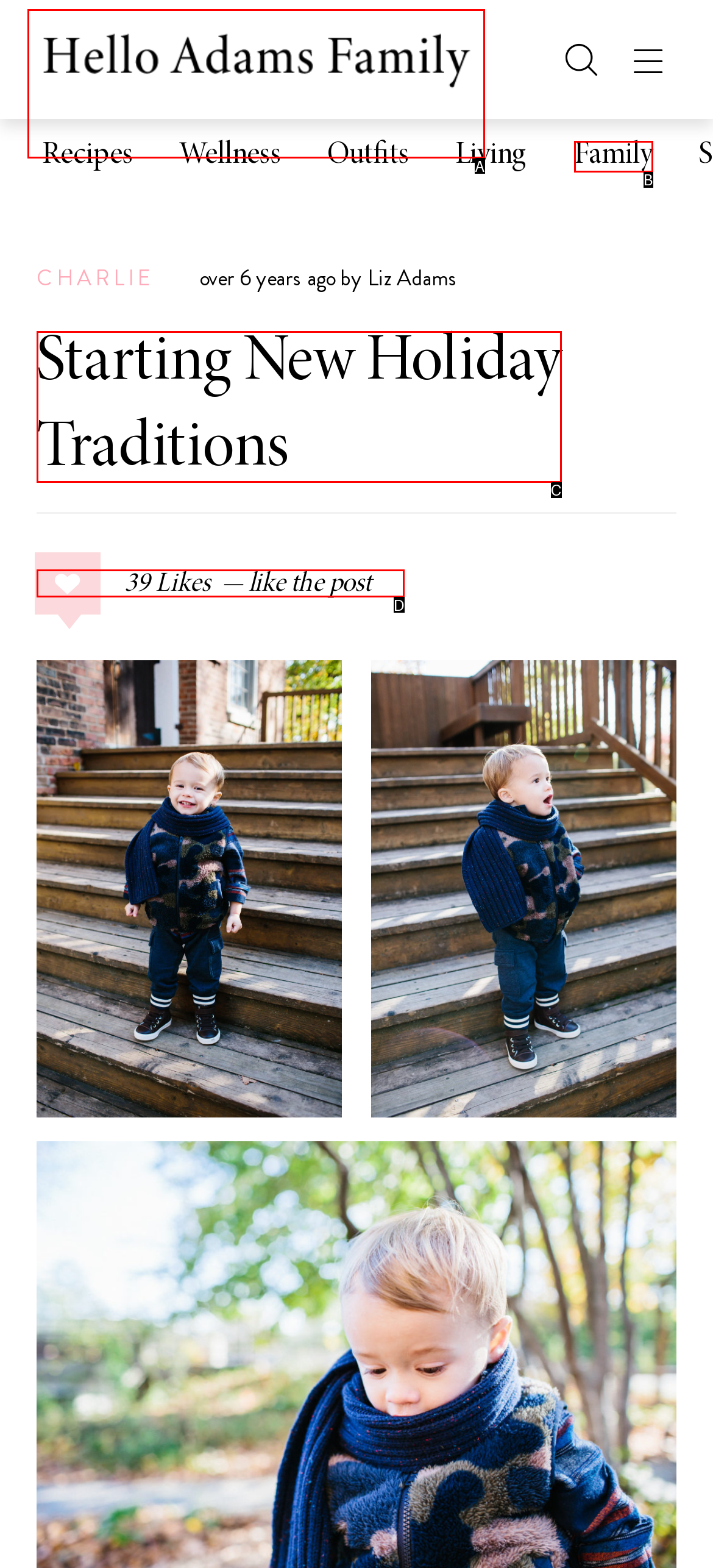Identify the letter that best matches this UI element description: title="Hello Adams Family"
Answer with the letter from the given options.

A